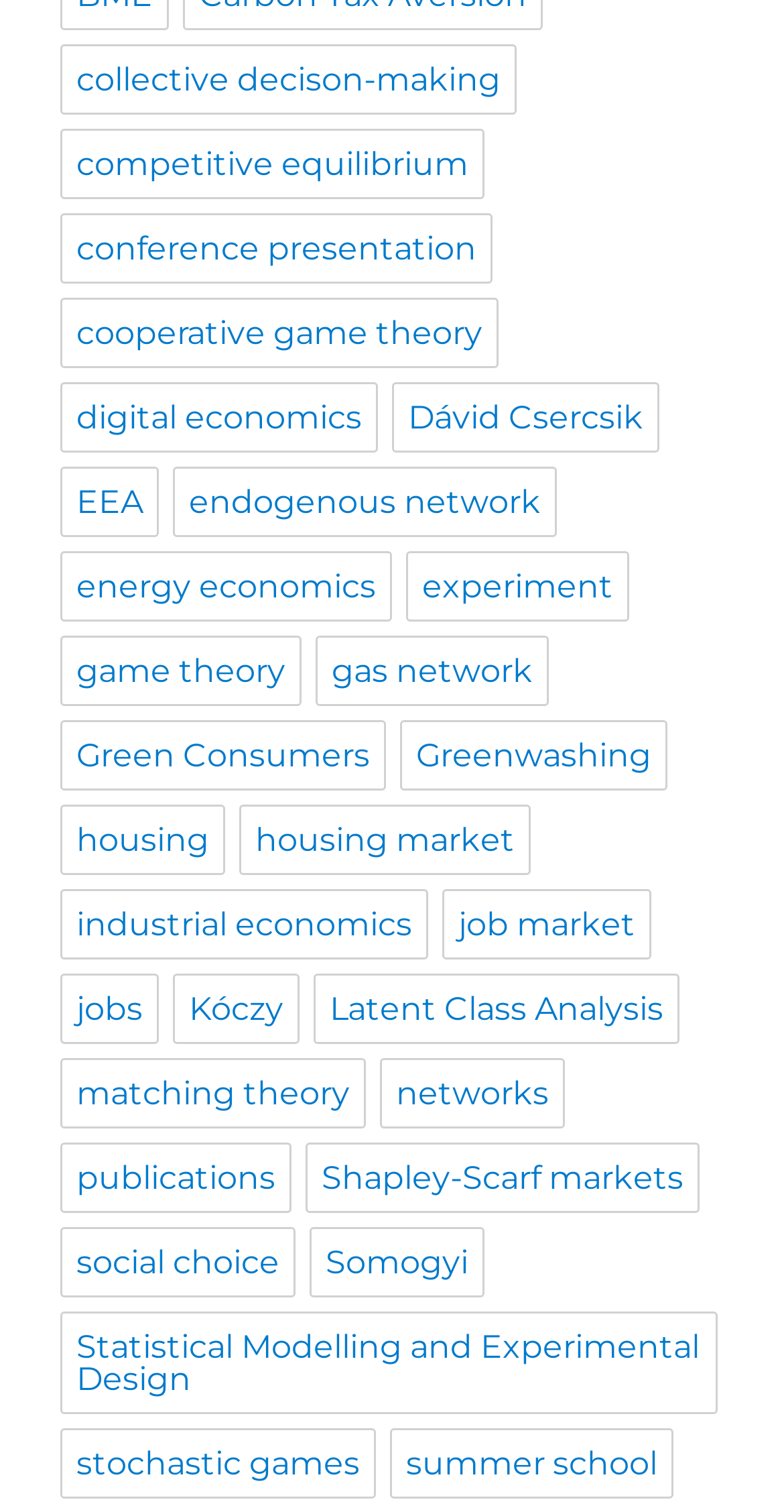Answer succinctly with a single word or phrase:
Who is mentioned in the link at the middle right?

Dávid Csercsik